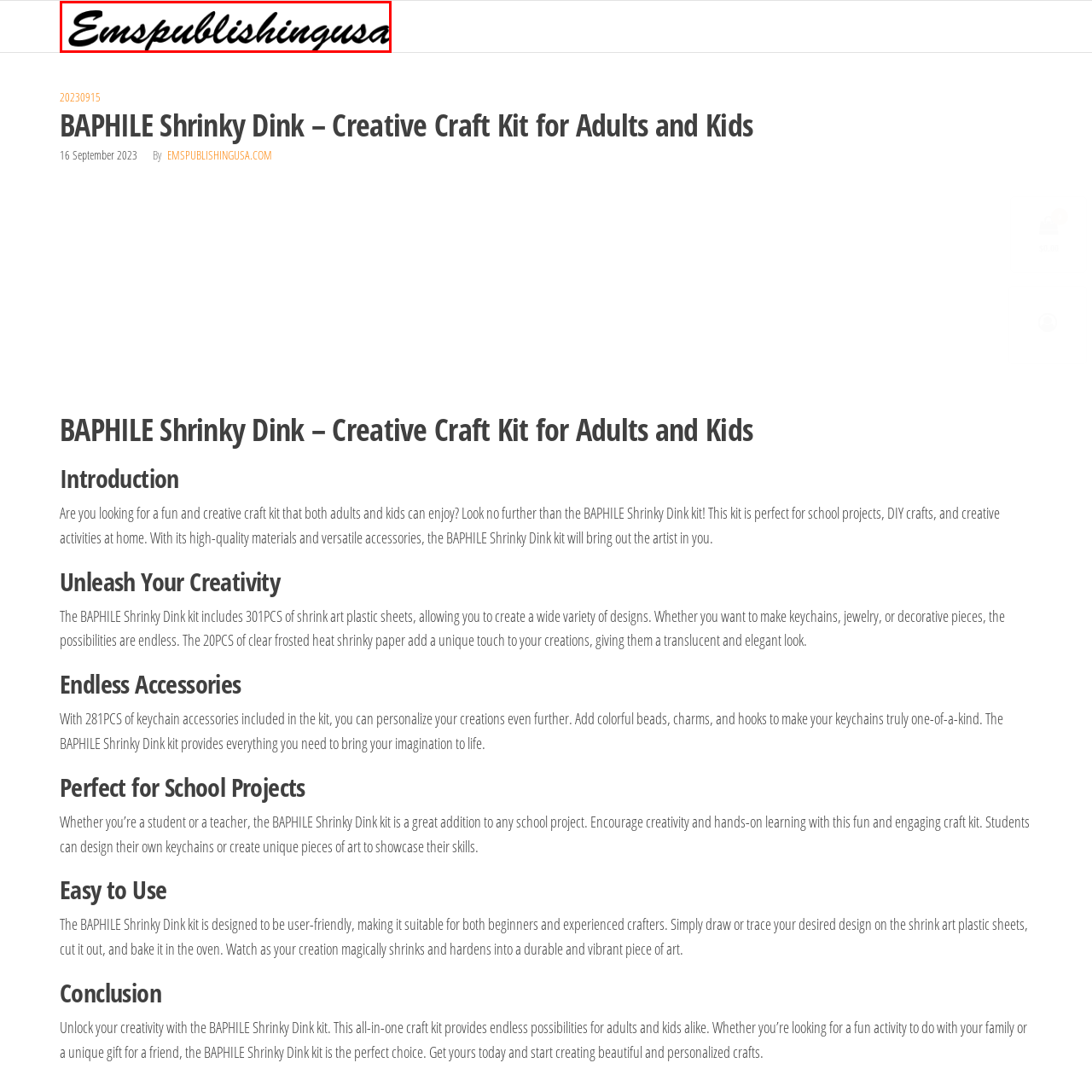Direct your attention to the red-outlined image and answer the question in a word or phrase: What type of font is used for the name 'Emspublishingusa'?

Elegant script font